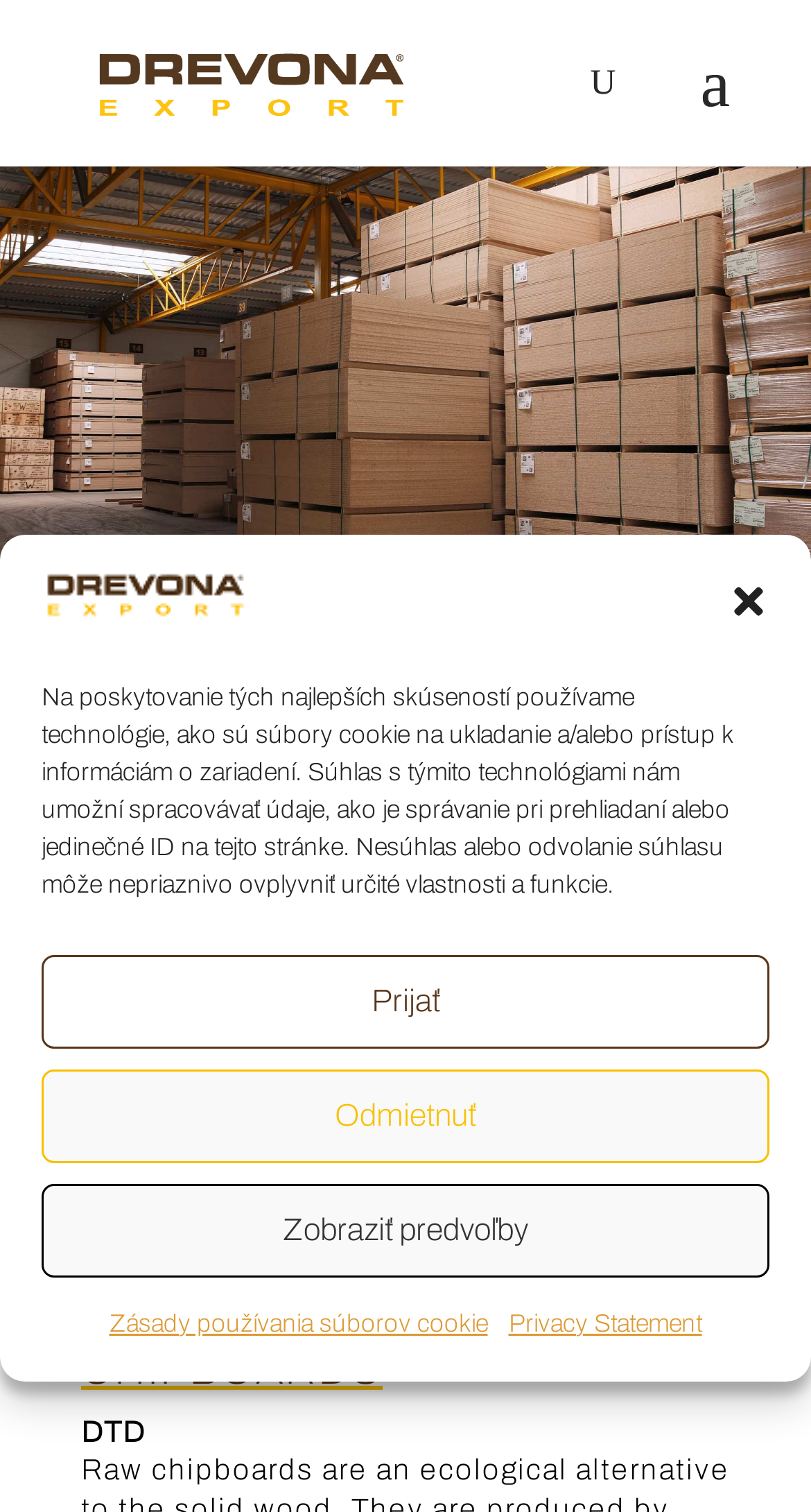Please find the bounding box coordinates in the format (top-left x, top-left y, bottom-right x, bottom-right y) for the given element description. Ensure the coordinates are floating point numbers between 0 and 1. Description: alt="DREVONAEXPORT"

[0.11, 0.04, 0.51, 0.067]